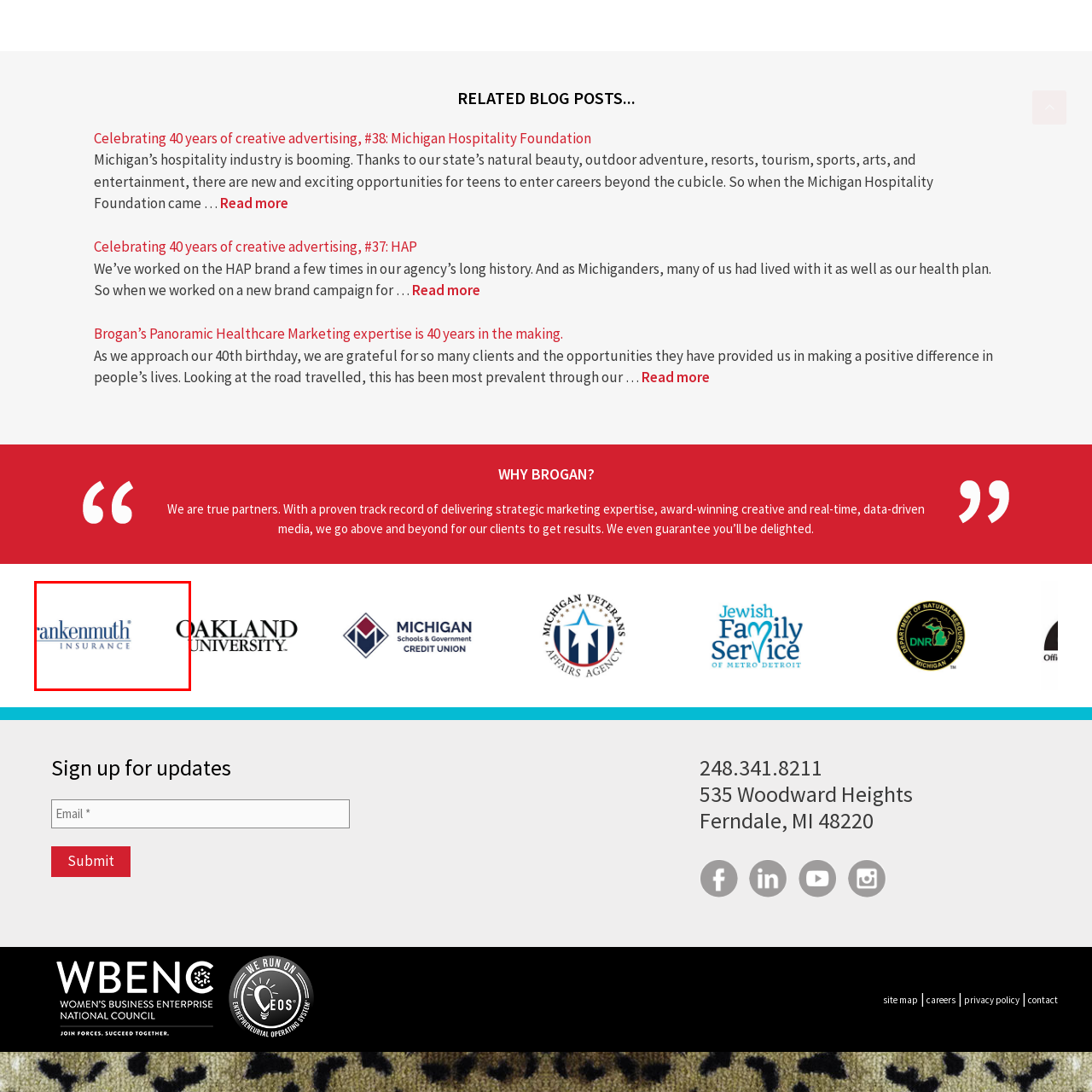What is the likely purpose of the image?
Observe the image inside the red bounding box and give a concise answer using a single word or phrase.

Partnership or announcement